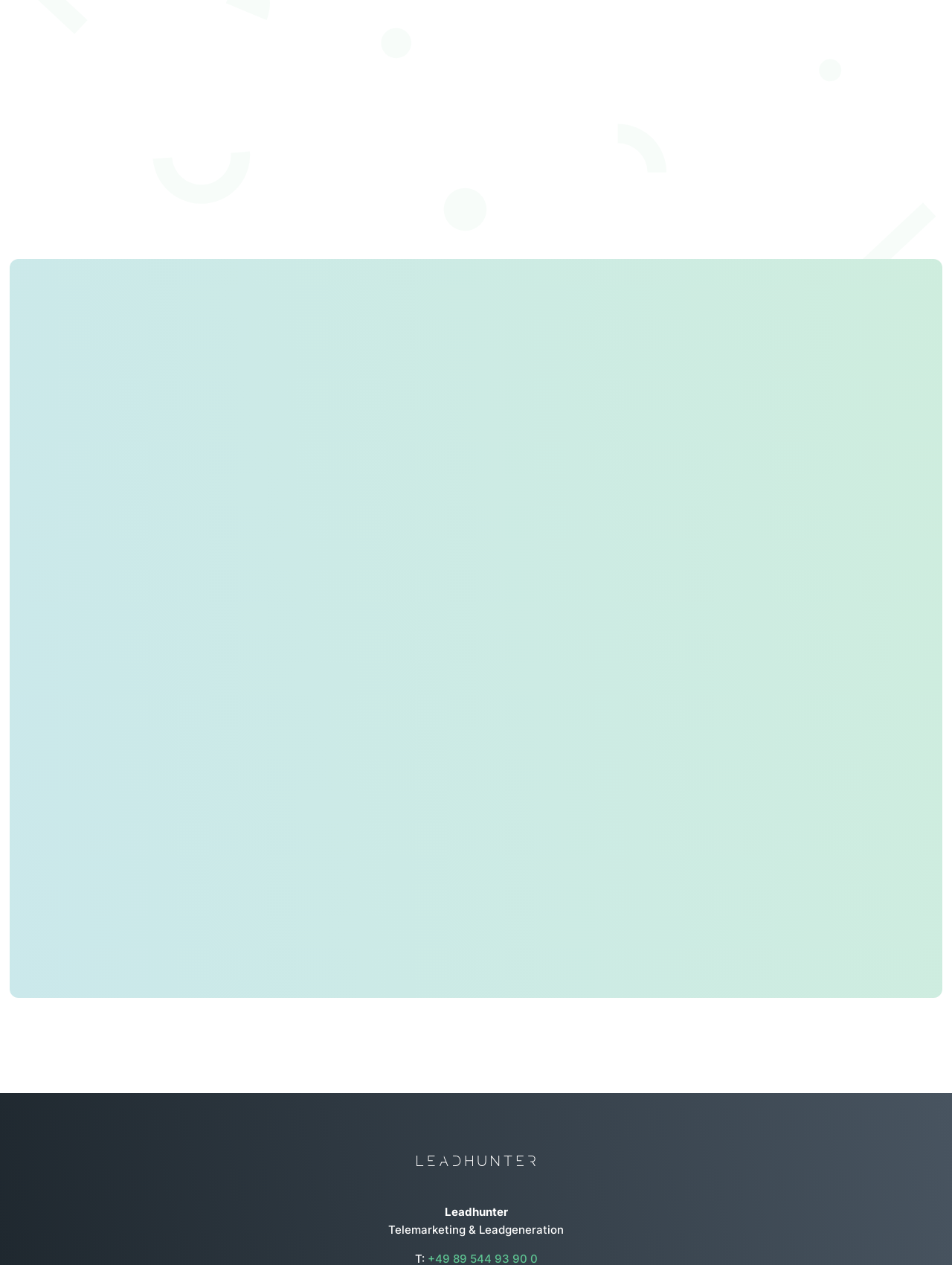Analyze the image and provide a detailed answer to the question: What is the company name?

The company name is obtained from the logo at the bottom of the webpage, which is described as 'Leadhunter Logo'.